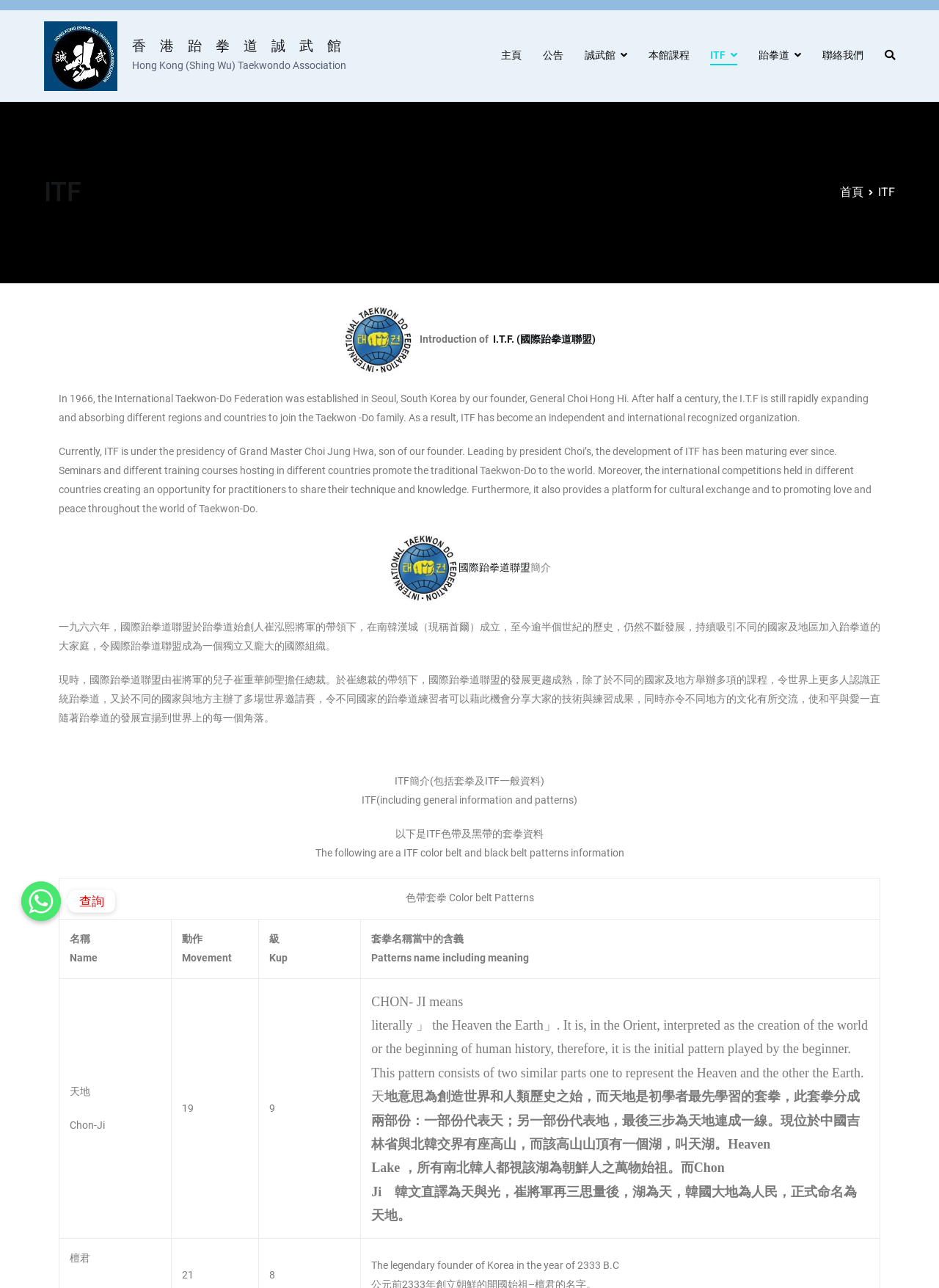How many movements are there in Chon-Ji pattern?
Using the information from the image, provide a comprehensive answer to the question.

The number of movements in Chon-Ji pattern can be found in the table which is describing the patterns of ITF, specifically in the row of Chon-Ji pattern.